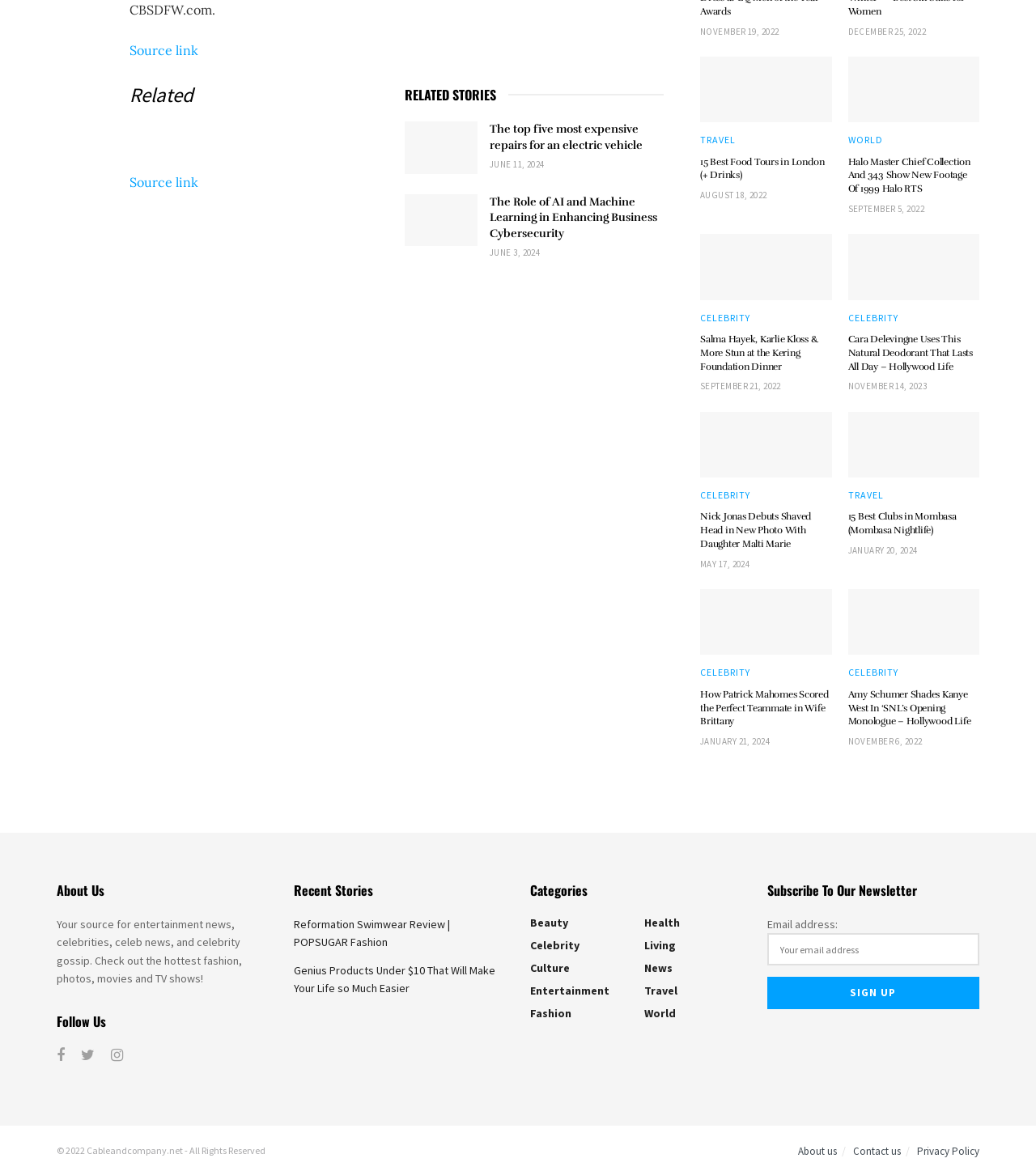Please answer the following question using a single word or phrase: 
What is the category of the article 'Cara Delevingne Uses This Natural Deodorant That Lasts All Day – Hollywood Life'?

CELEBRITY